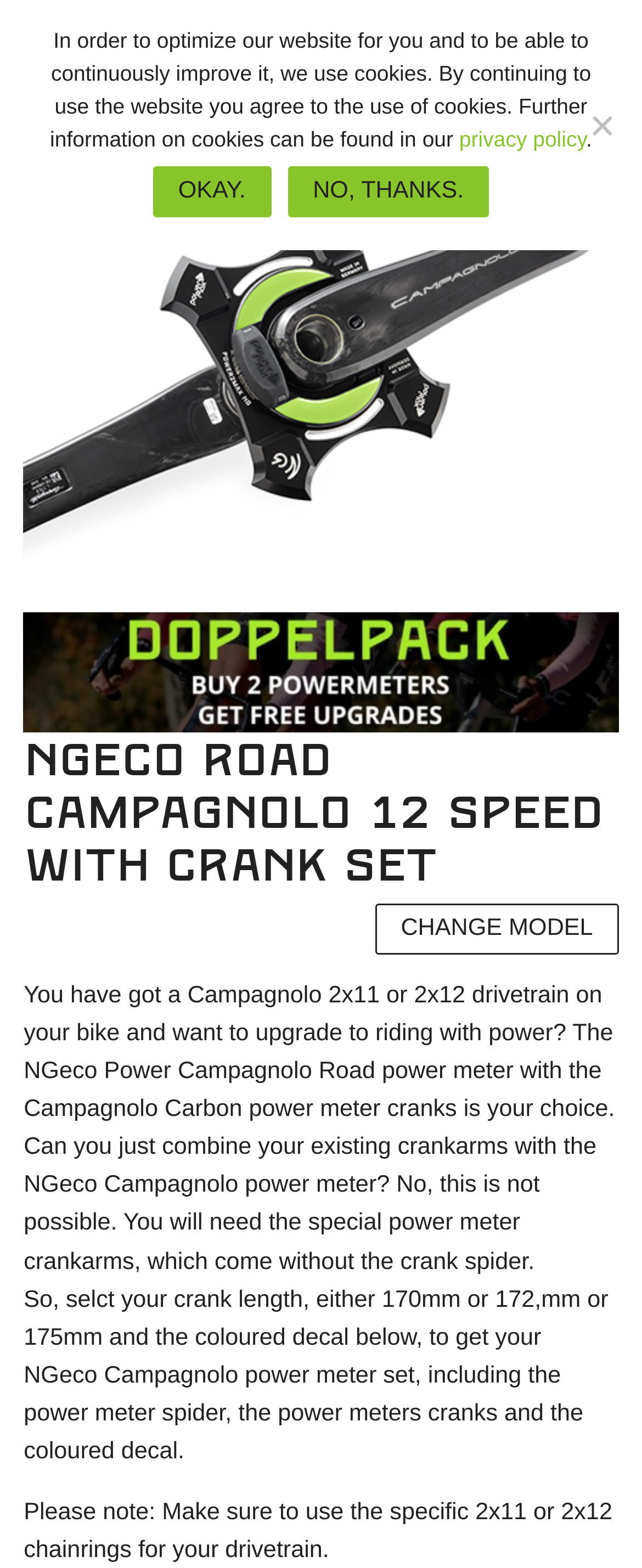Using the elements shown in the image, answer the question comprehensively: What is required for the drivetrain?

The requirement for the drivetrain can be found in the product description, which states 'Please note: Make sure to use the specific 2x11 or 2x12 chainrings for your drivetrain.' This note explains the requirement for the drivetrain.